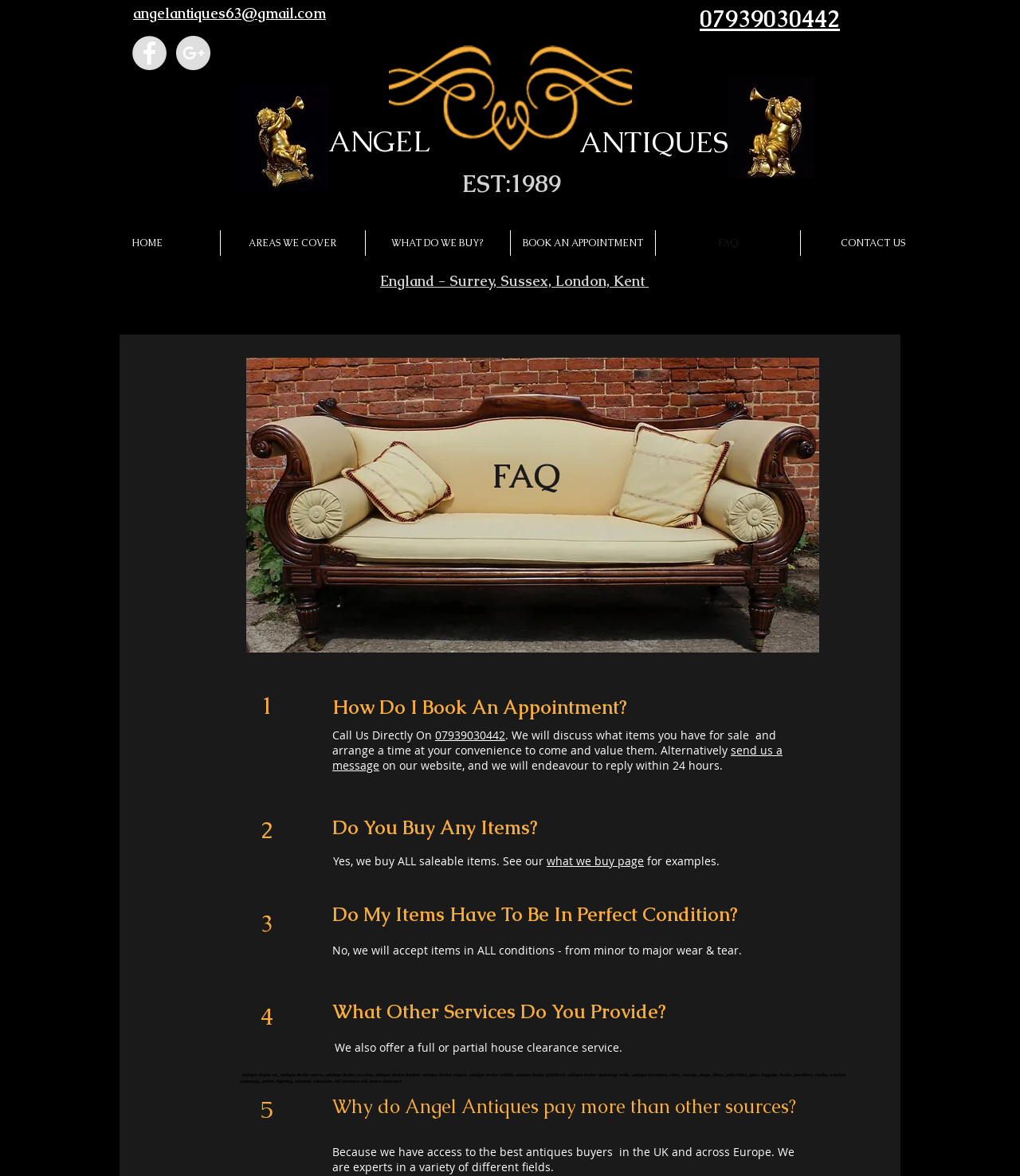Please reply with a single word or brief phrase to the question: 
What is the name of the antique dealer?

Angel Antiques